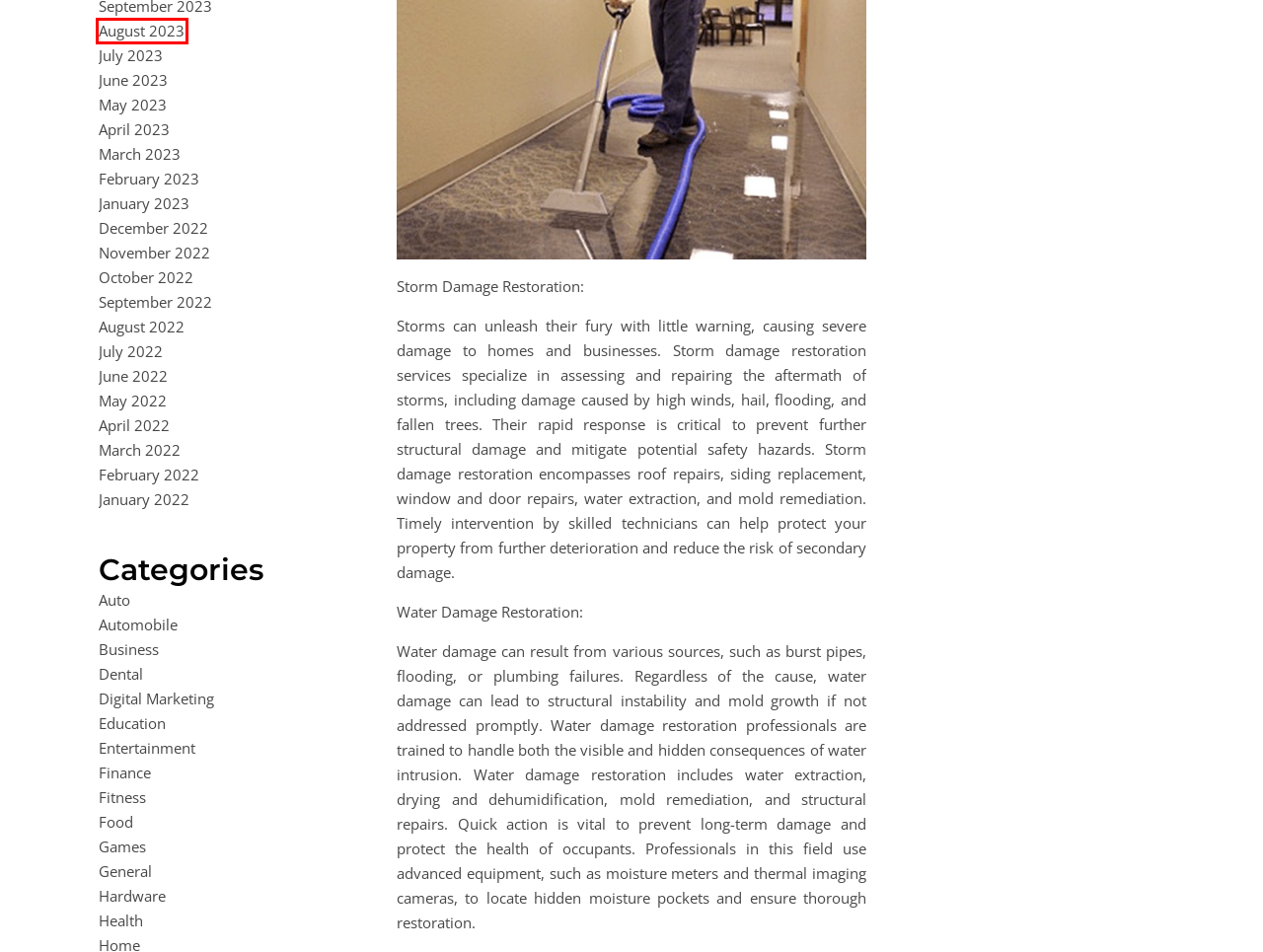With the provided webpage screenshot containing a red bounding box around a UI element, determine which description best matches the new webpage that appears after clicking the selected element. The choices are:
A. July 2022 – Teucro
B. April 2022 – Teucro
C. April 2023 – Teucro
D. May 2022 – Teucro
E. Fitness – Teucro
F. Dental – Teucro
G. November 2022 – Teucro
H. August 2023 – Teucro

H